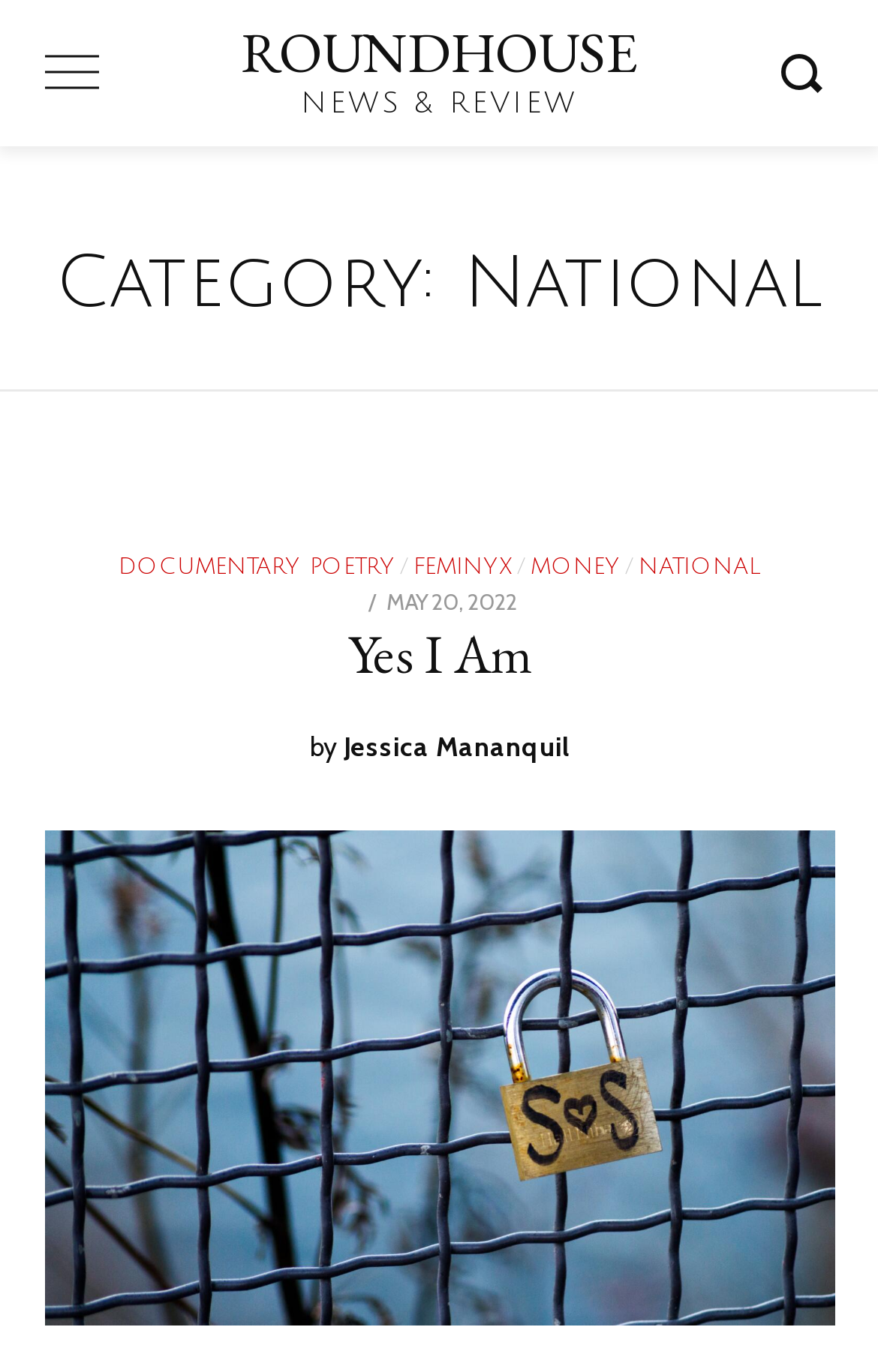What is the topic of the linked article 'DOCUMENTARY POETRY'?
Please give a well-detailed answer to the question.

I found a link element with the text 'DOCUMENTARY POETRY' which is part of a larger structure indicating categories, and it is also adjacent to a link element with the text 'NATIONAL', suggesting that the topic of the linked article is related to National.